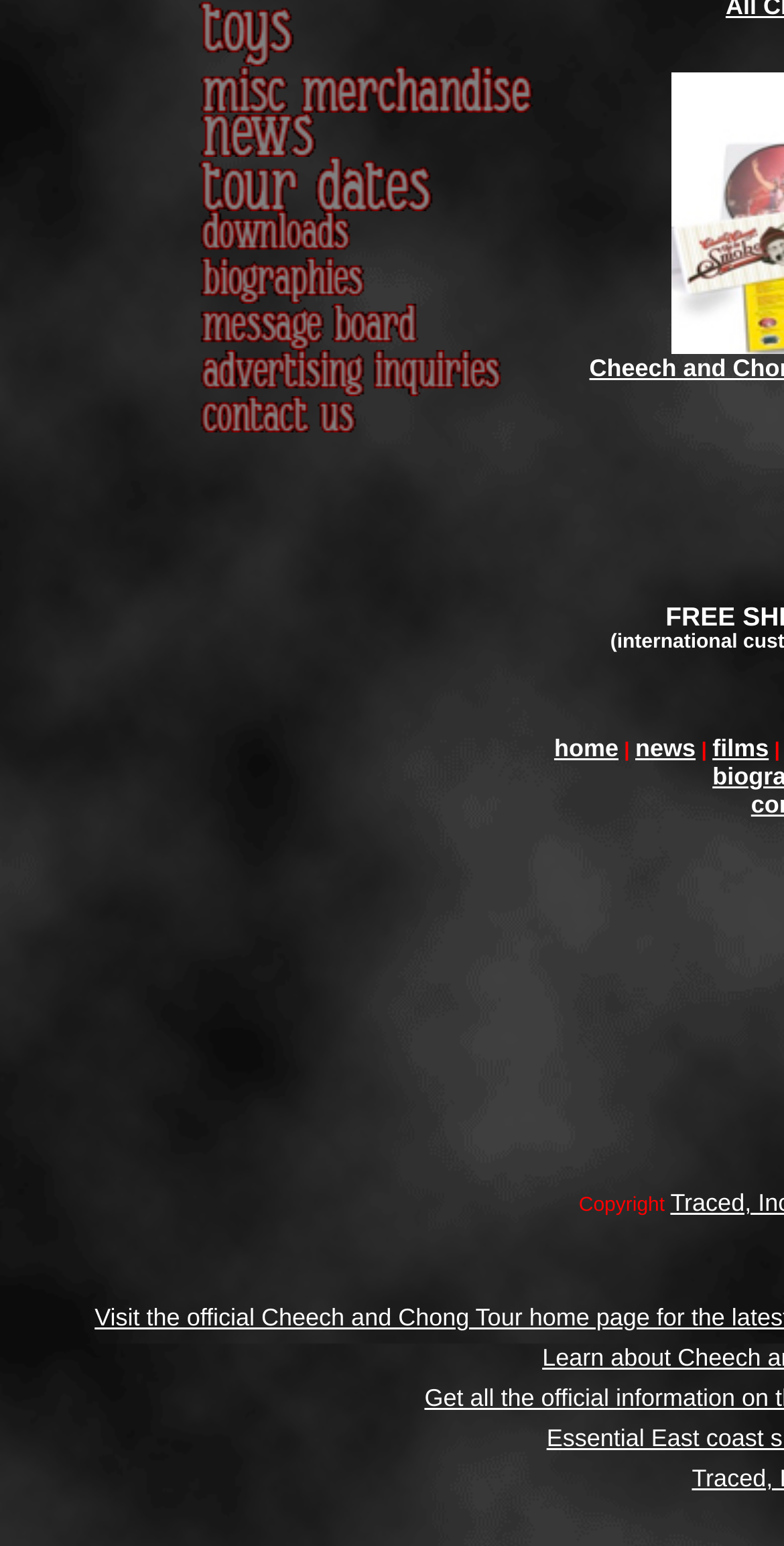Determine the bounding box for the UI element that matches this description: "news".

[0.81, 0.475, 0.887, 0.493]